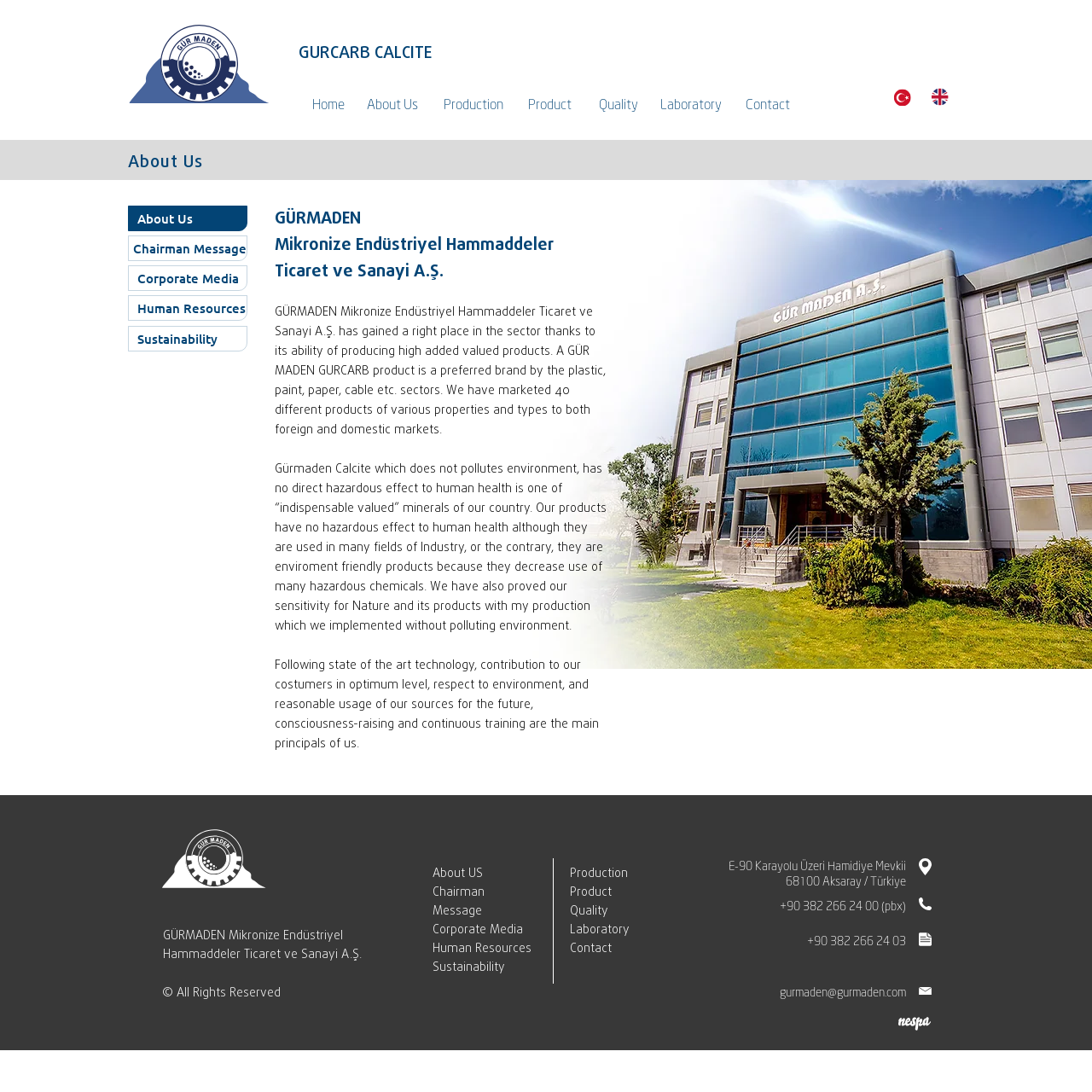Please provide a one-word or phrase answer to the question: 
What is the industry of the company?

Calcite production